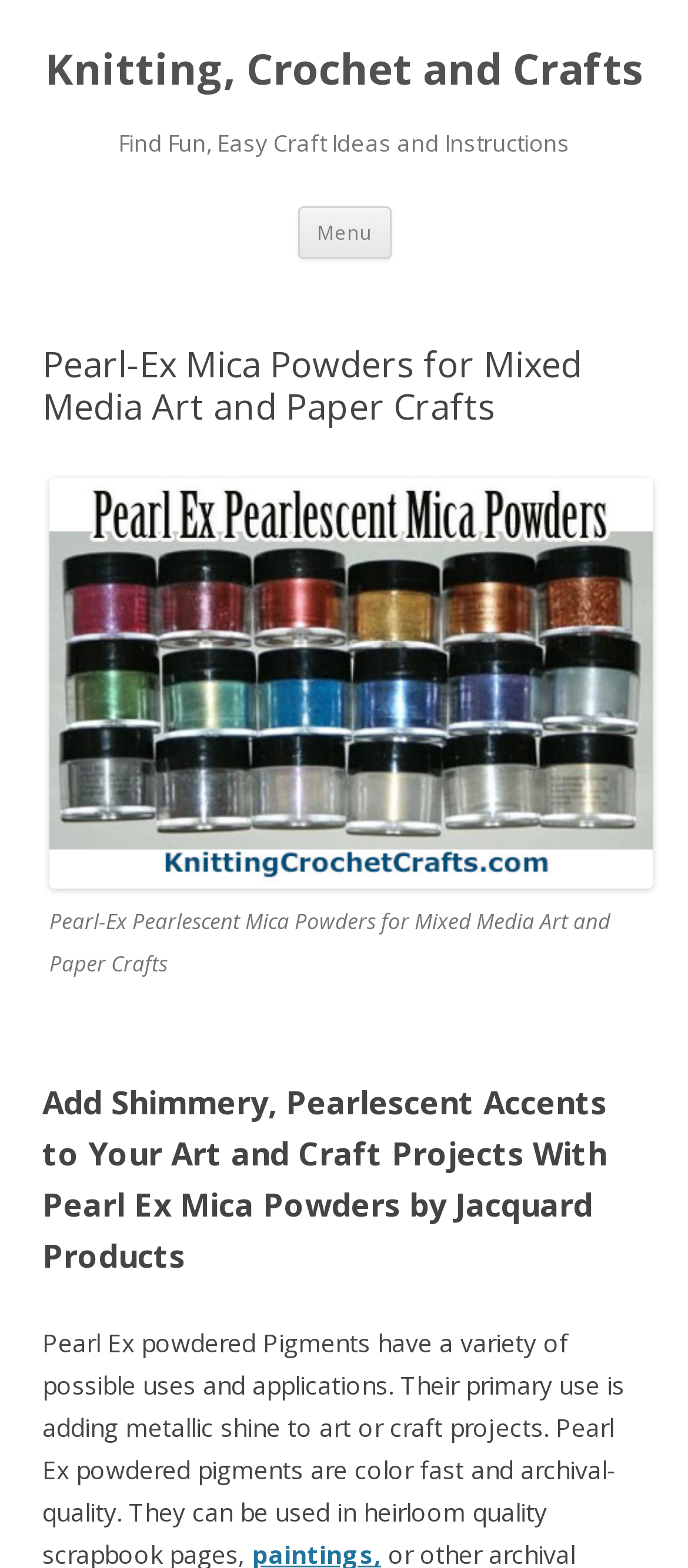What is the effect of using Pearl Ex Mica Powders?
Examine the image closely and answer the question with as much detail as possible.

According to the heading 'Add Shimmery, Pearlescent Accents to Your Art and Craft Projects With Pearl Ex Mica Powders by Jacquard Products', using Pearl Ex Mica Powders can add shimmery, pearlescent accents to art and craft projects.